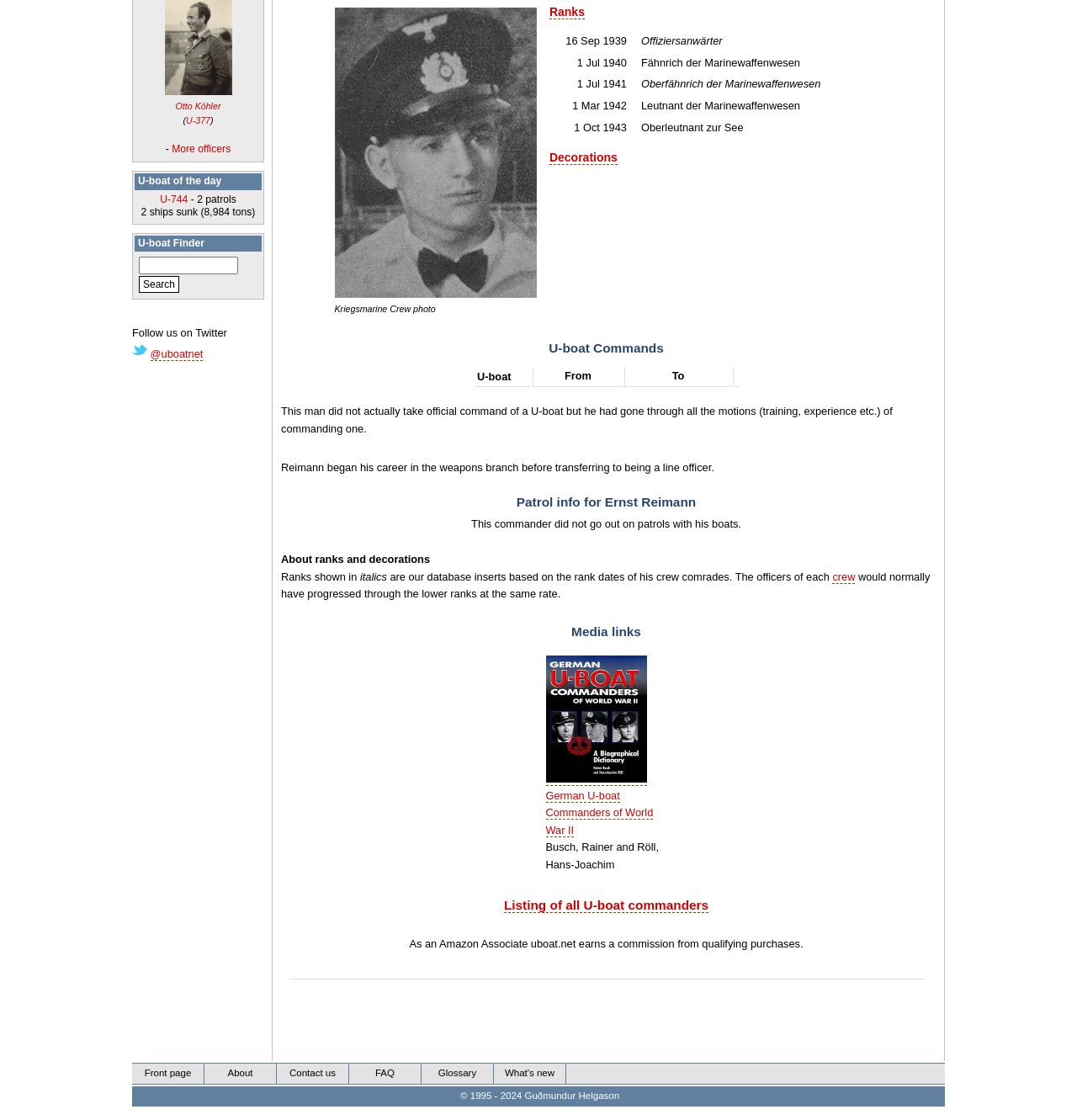Extract the bounding box coordinates for the UI element described by the text: "More officers". The coordinates should be in the form of [left, top, right, bottom] with values between 0 and 1.

[0.16, 0.128, 0.214, 0.138]